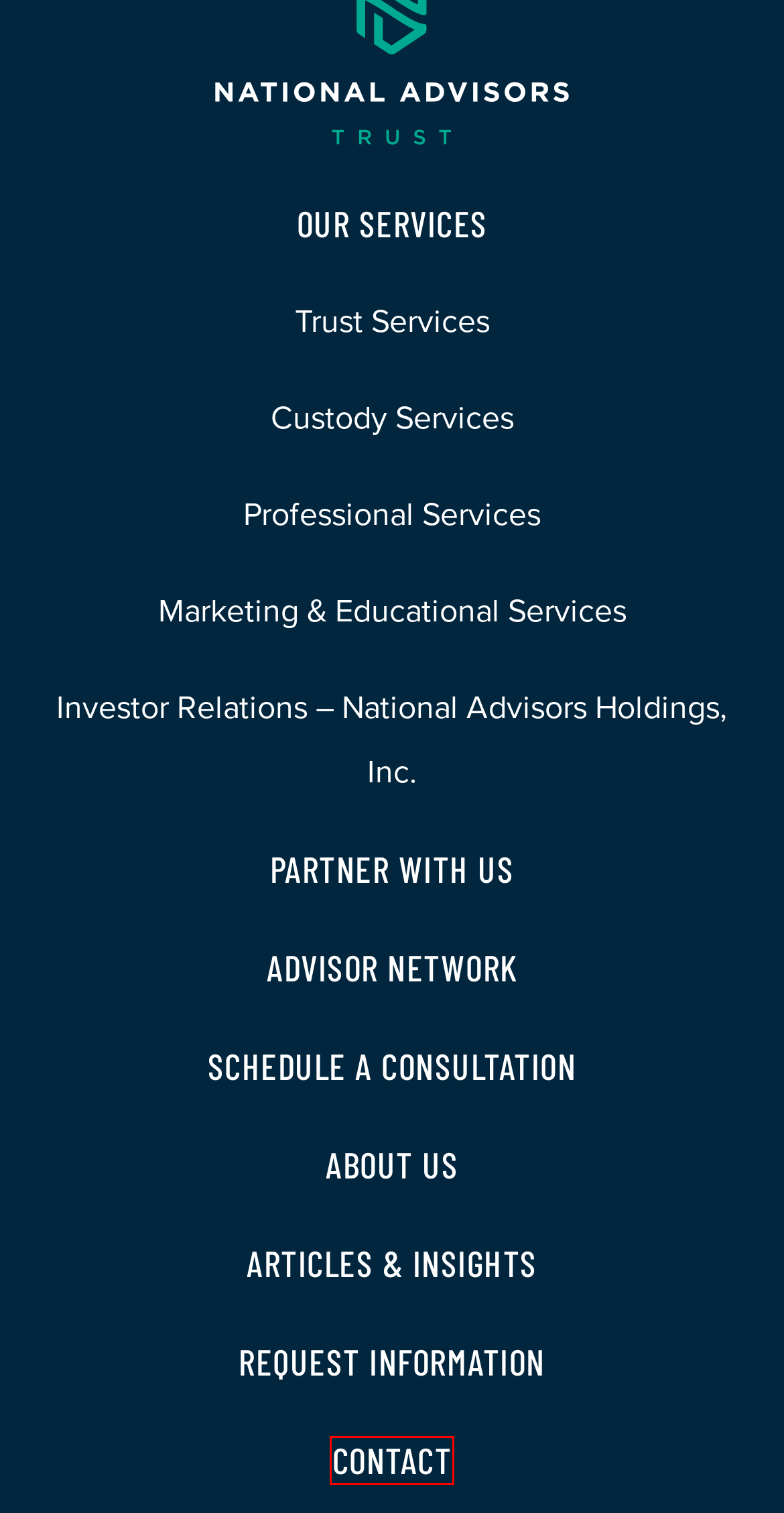Observe the provided screenshot of a webpage with a red bounding box around a specific UI element. Choose the webpage description that best fits the new webpage after you click on the highlighted element. These are your options:
A. Contact Us | National Advisors Trust
B. Trust Services Company | National Advisors Trust
C. Schedule a Consultation | National Advisors Trust
D. About Us | National Advisors Trust
E. Advisor Network | National Advisors Trust
F. Trust & Custody Articles & Insights | National Advisors Trust
G. Professional Trust & Wealth Management Services | National Advisors Trust
H. Custodial Trust Service Company | National Advisors Trust

A